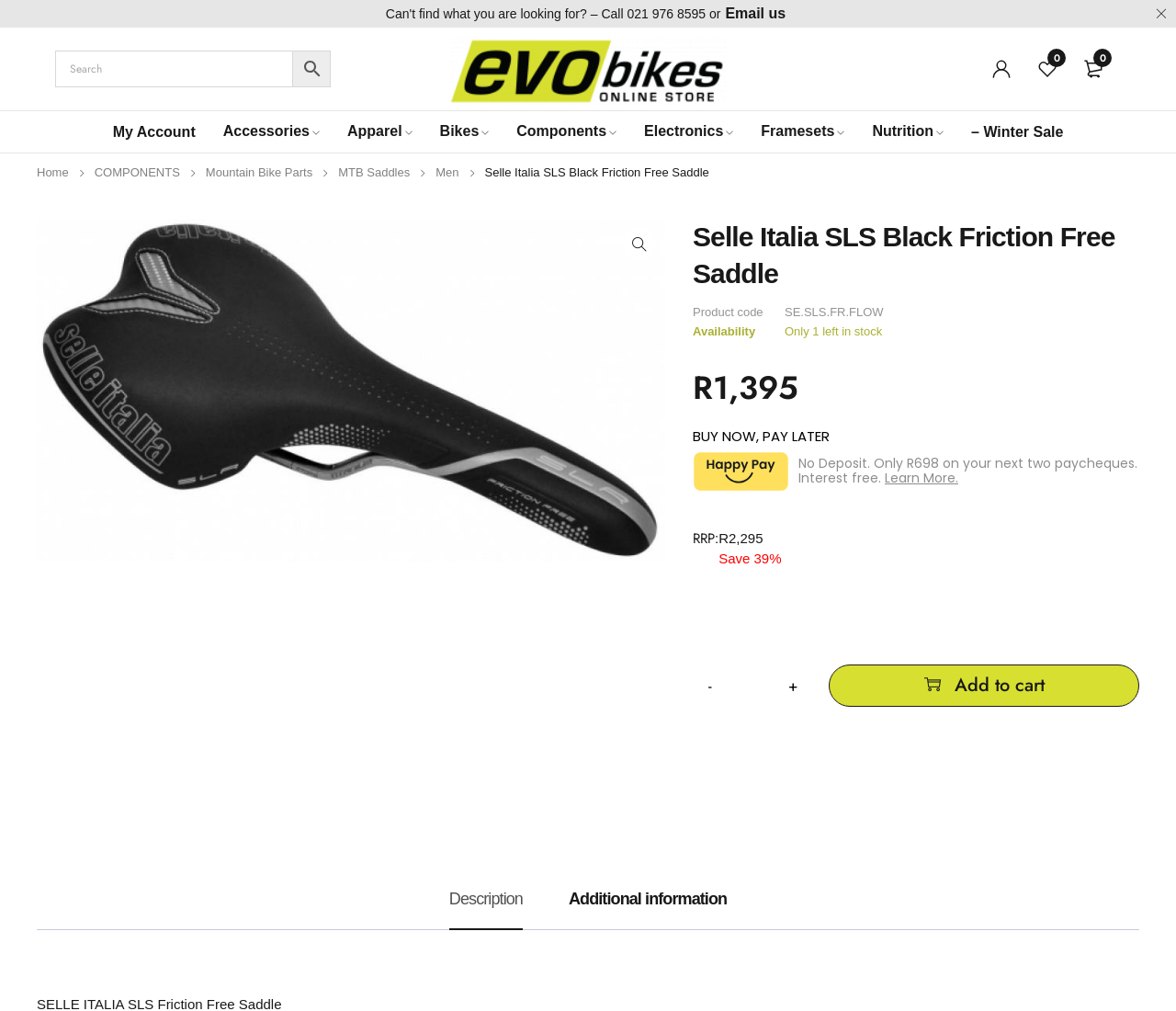Refer to the screenshot and give an in-depth answer to this question: What is the recommended retail price of the product?

The recommended retail price of the product can be found in the static text element with the bounding box coordinates [0.62, 0.525, 0.649, 0.54] and OCR text '2,295'.